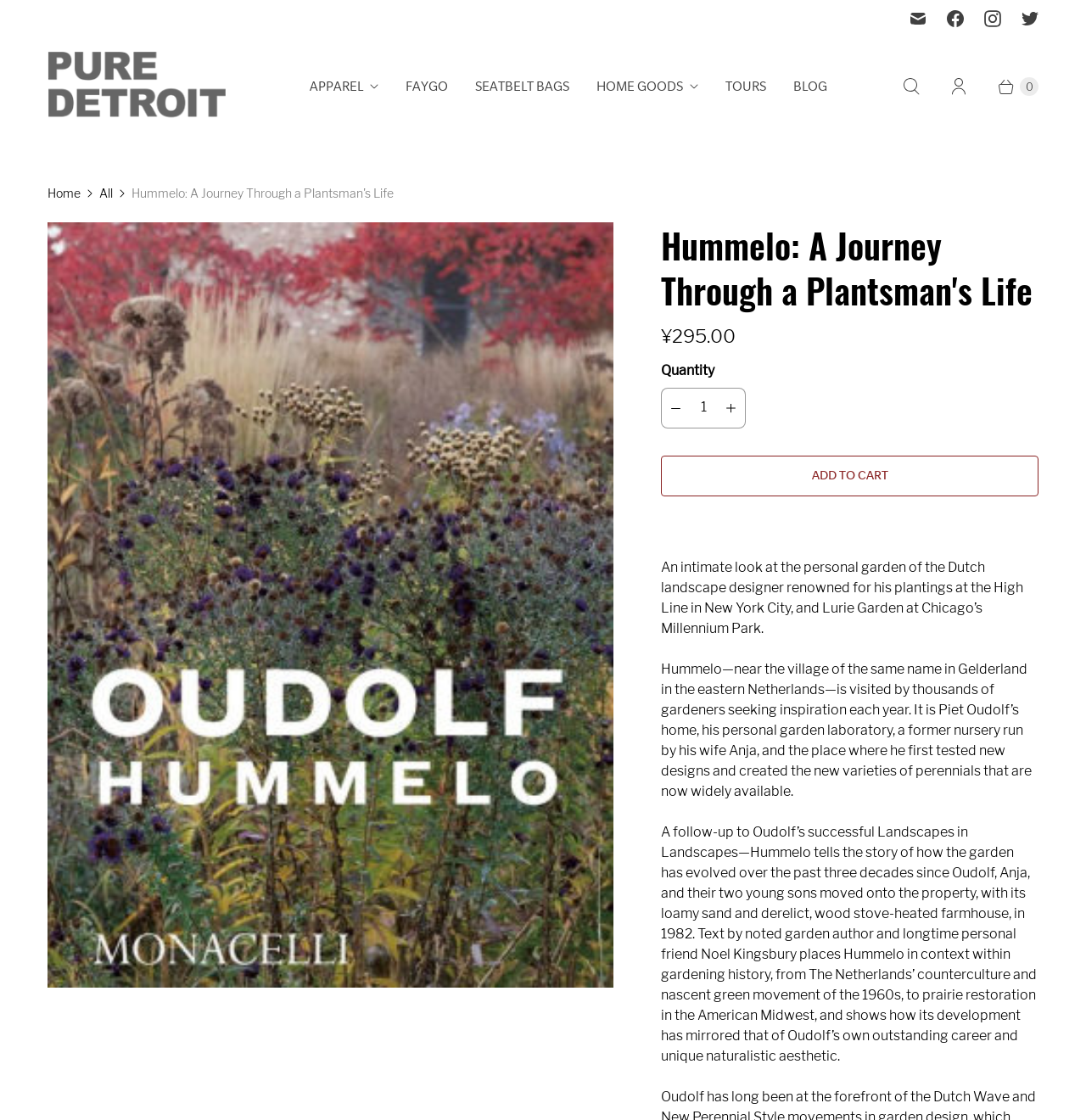What is the name of Piet Oudolf's wife?
Look at the screenshot and give a one-word or phrase answer.

Anja